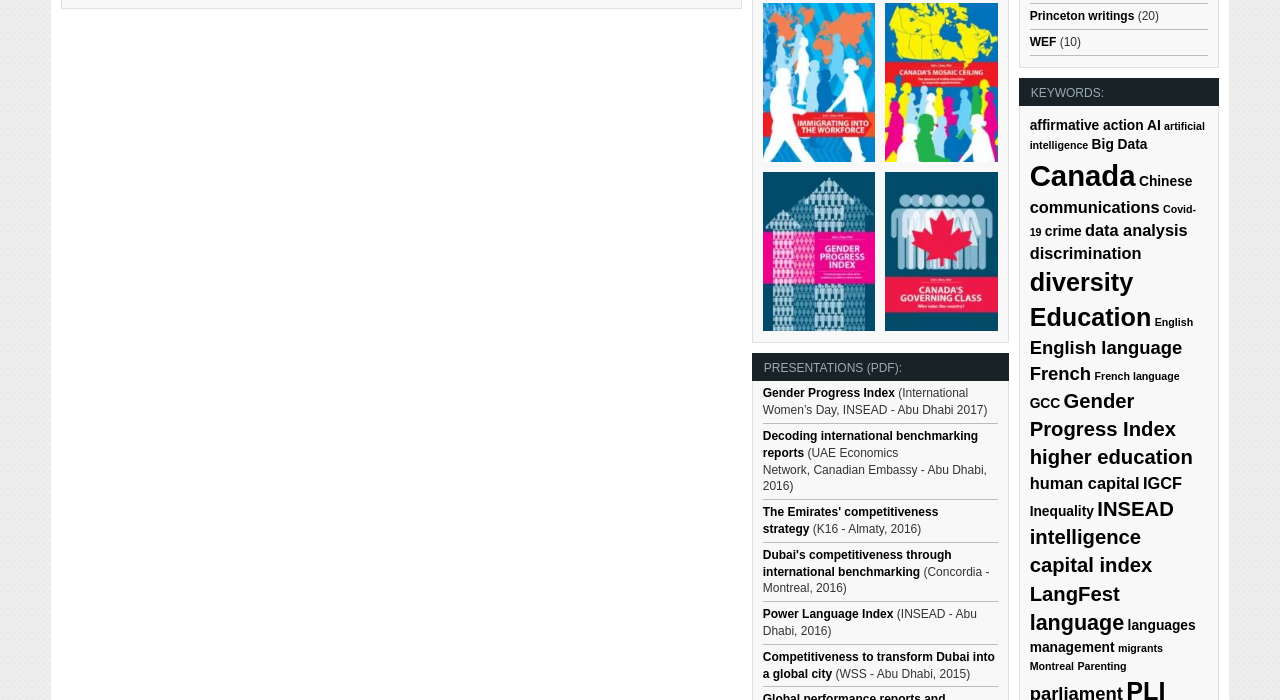Based on the element description, predict the bounding box coordinates (top-left x, top-left y, bottom-right x, bottom-right y) for the UI element in the screenshot: Return to the Index

None